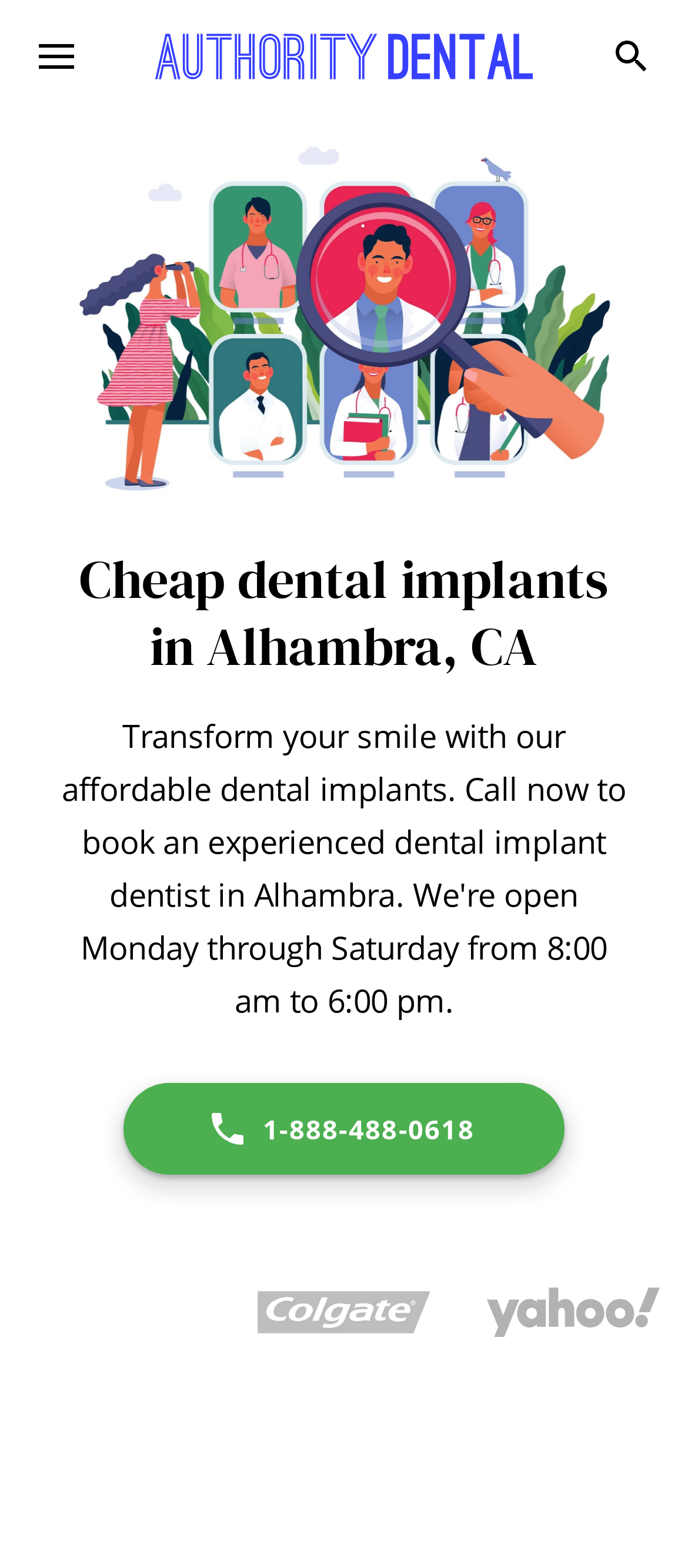What is the topic of the main heading?
Examine the screenshot and reply with a single word or phrase.

Cheap dental implants in Alhambra, CA